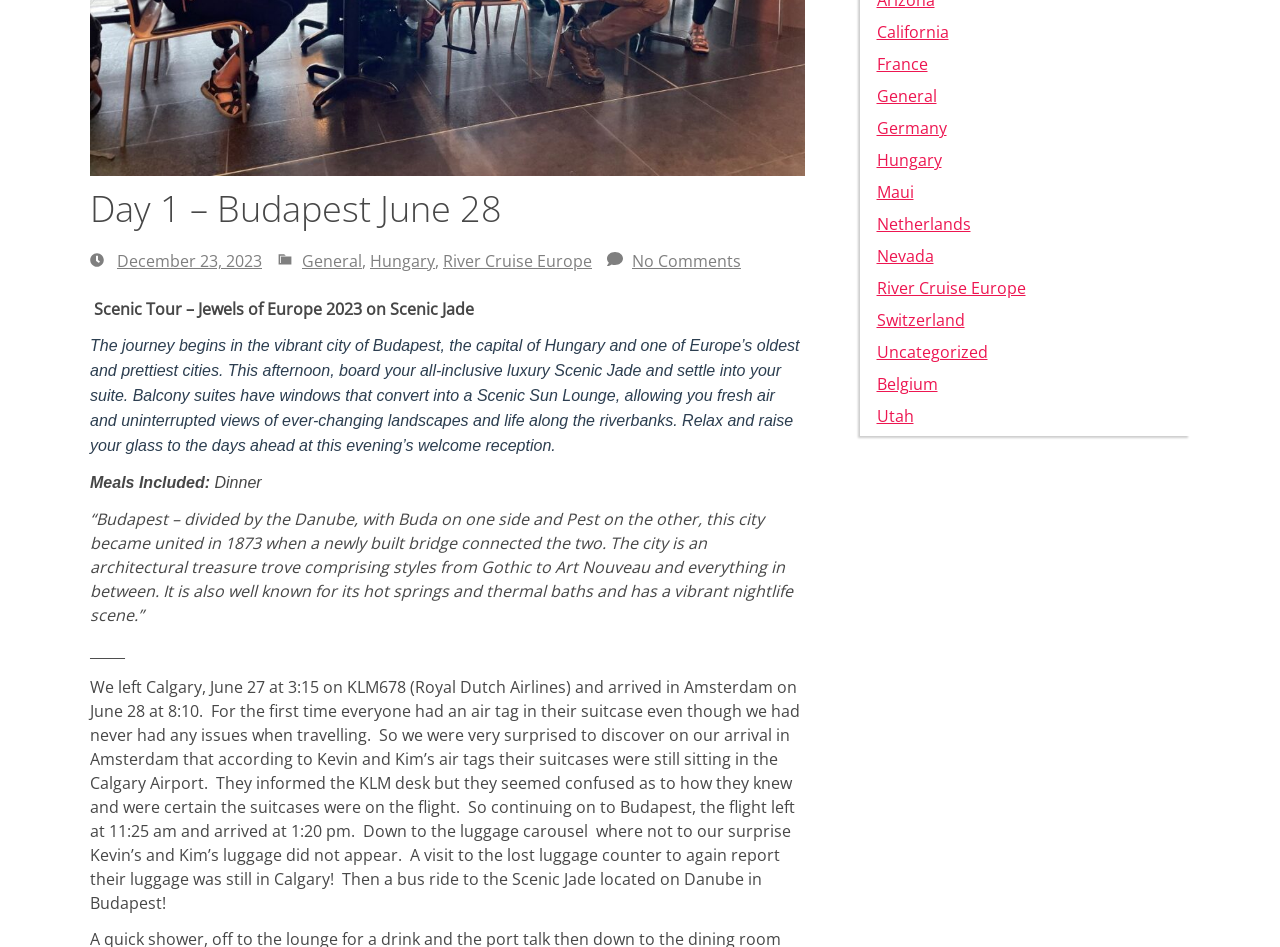Given the description of the UI element: "River Cruise Europe", predict the bounding box coordinates in the form of [left, top, right, bottom], with each value being a float between 0 and 1.

[0.685, 0.293, 0.801, 0.316]